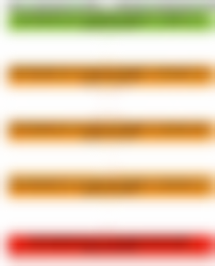What does the color gradient likely symbolize?
Based on the screenshot, answer the question with a single word or phrase.

varying levels of expertise or progression